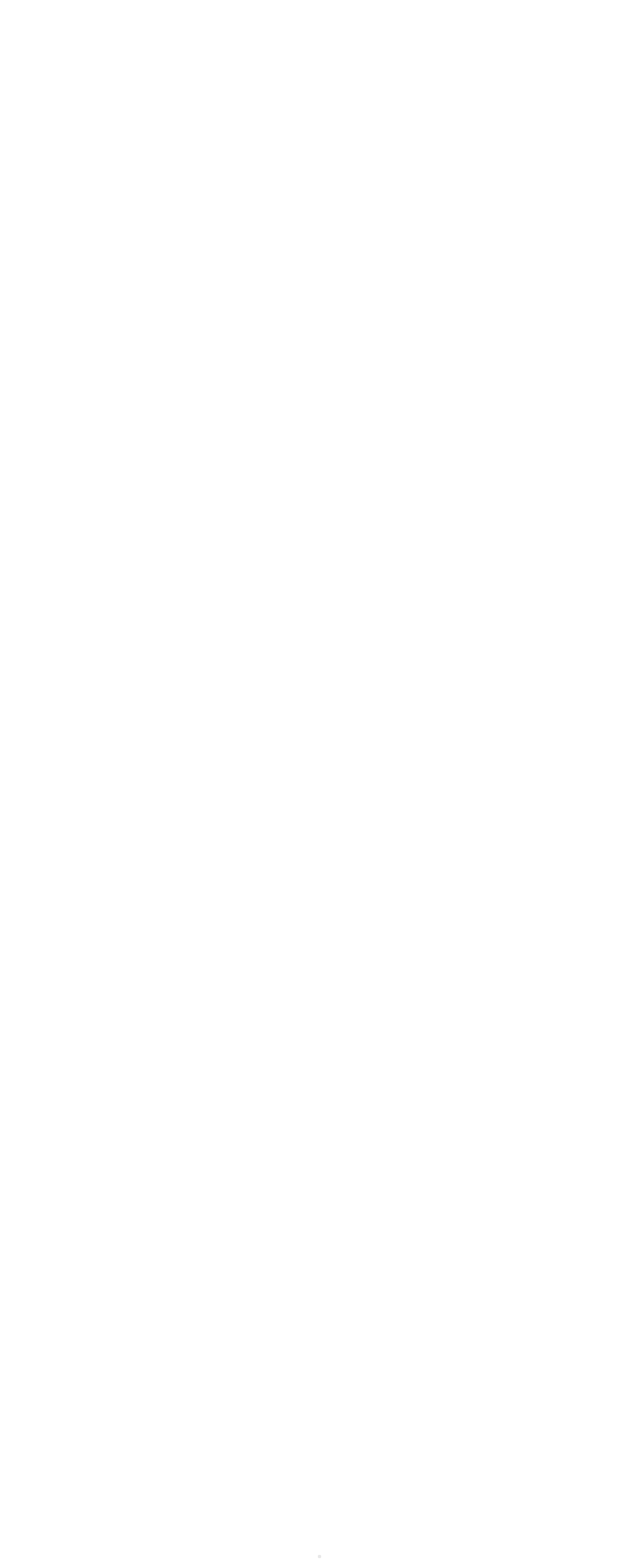Identify the bounding box coordinates for the UI element that matches this description: "timing belt".

[0.549, 0.691, 0.741, 0.72]